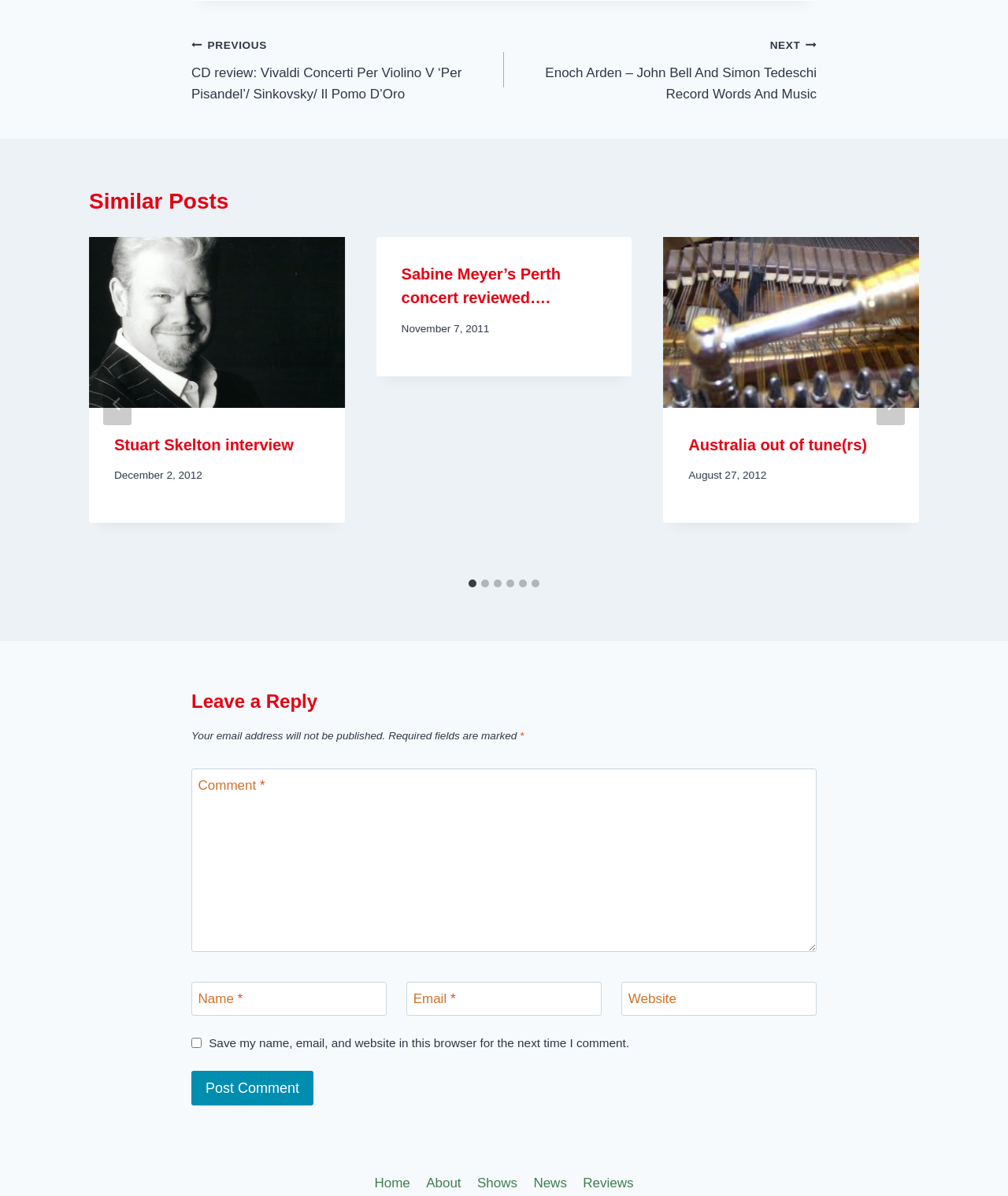Predict the bounding box of the UI element that fits this description: "parent_node: Australia out of tune(rs)".

[0.658, 0.198, 0.912, 0.341]